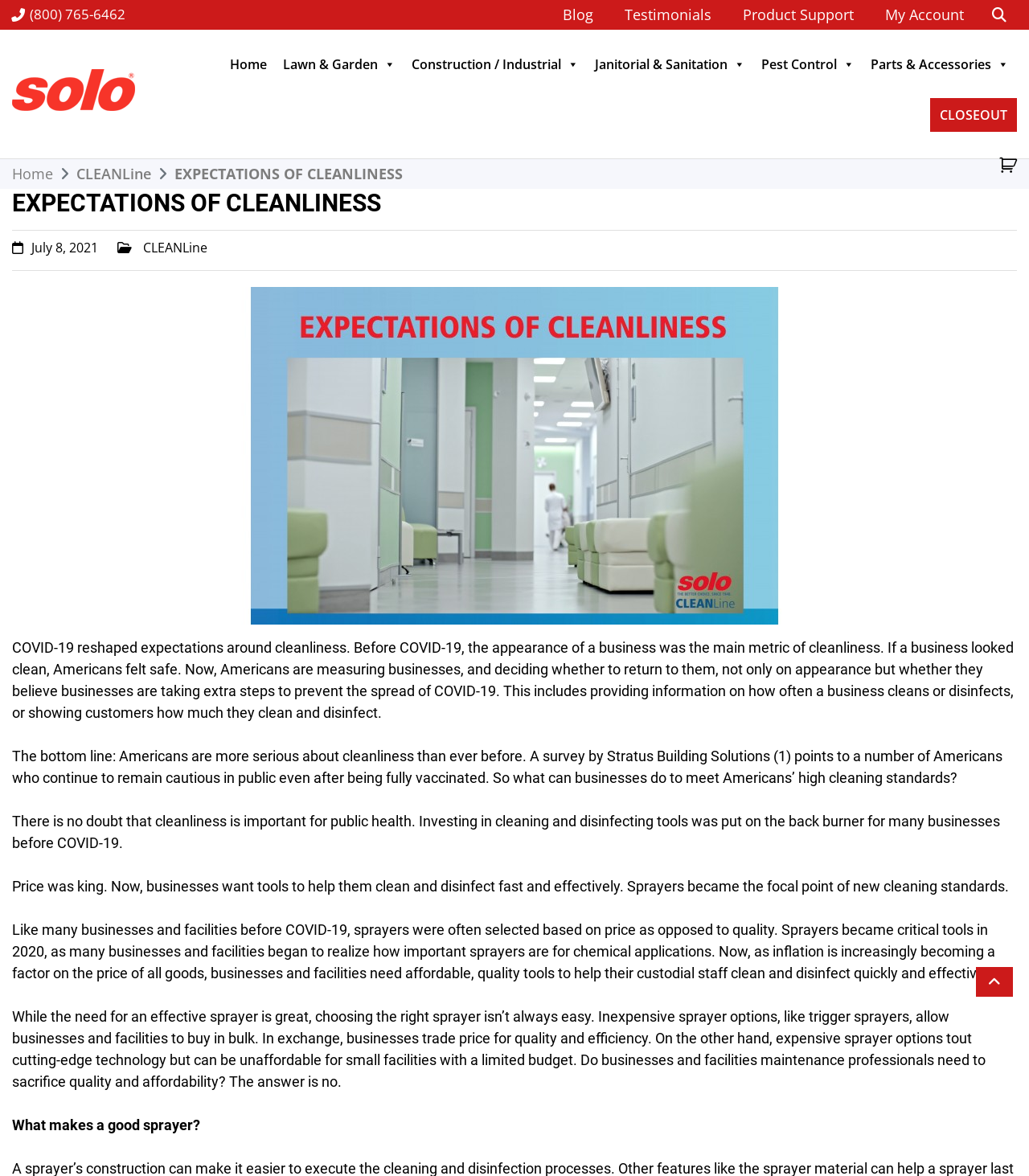Provide the bounding box coordinates of the HTML element described by the text: "parent_node: Skip to content".

[0.948, 0.822, 0.984, 0.848]